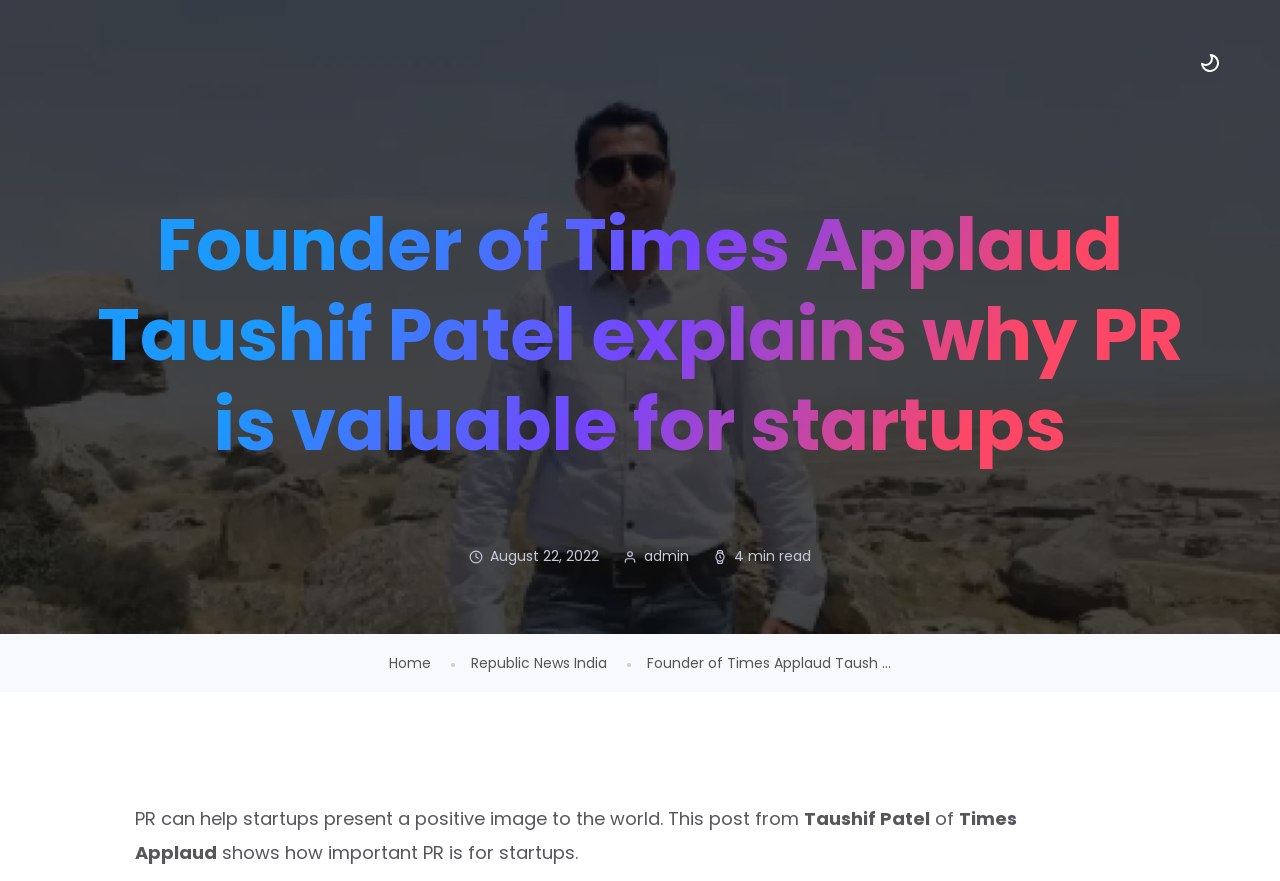What is the name of the founder of Times Applaud?
Please give a detailed answer to the question using the information shown in the image.

I found the name of the founder of Times Applaud by looking at the heading element with the content 'Founder of Times Applaud Taushif Patel explains why PR is valuable for startups' which is located at the coordinates [0.059, 0.227, 0.941, 0.533].